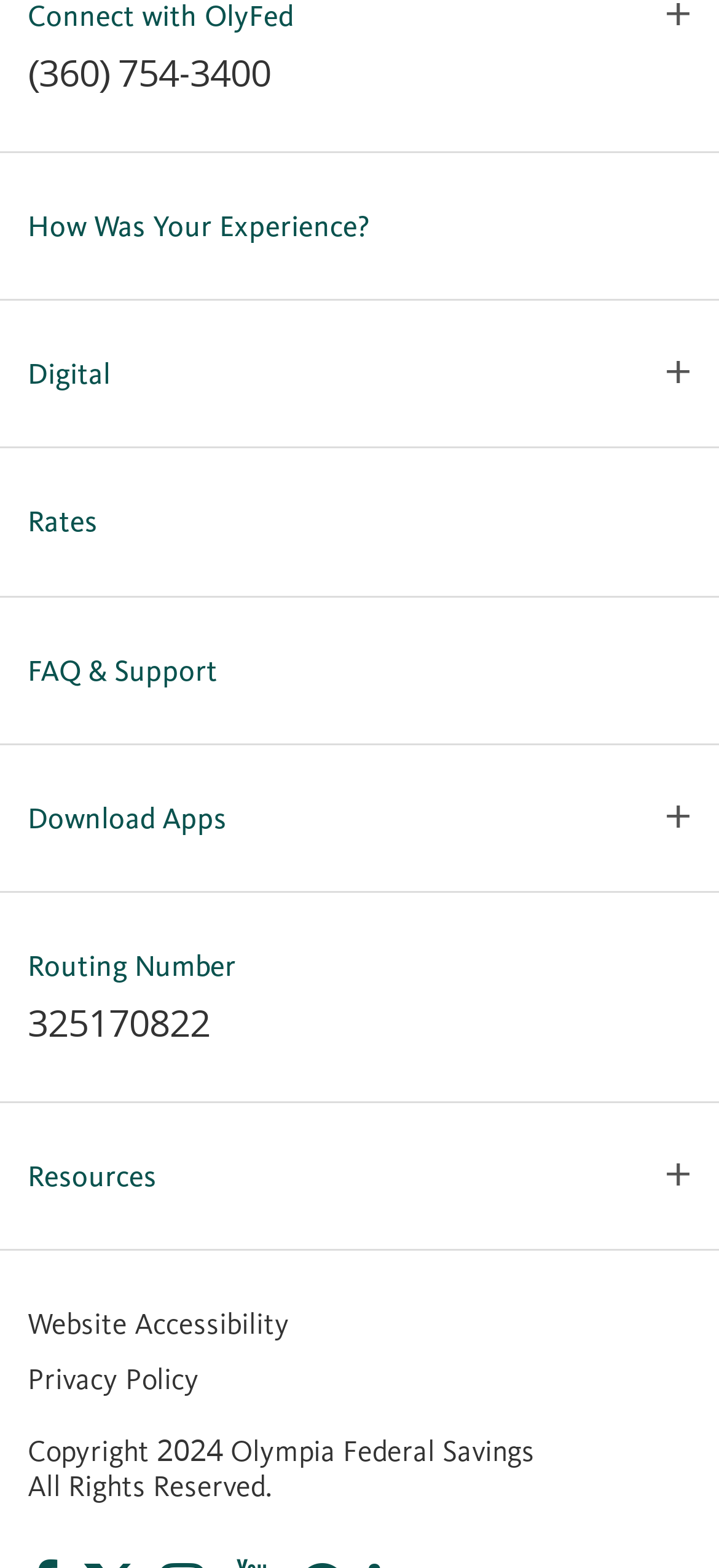Please identify the bounding box coordinates of the clickable region that I should interact with to perform the following instruction: "View rates". The coordinates should be expressed as four float numbers between 0 and 1, i.e., [left, top, right, bottom].

[0.038, 0.322, 0.136, 0.344]